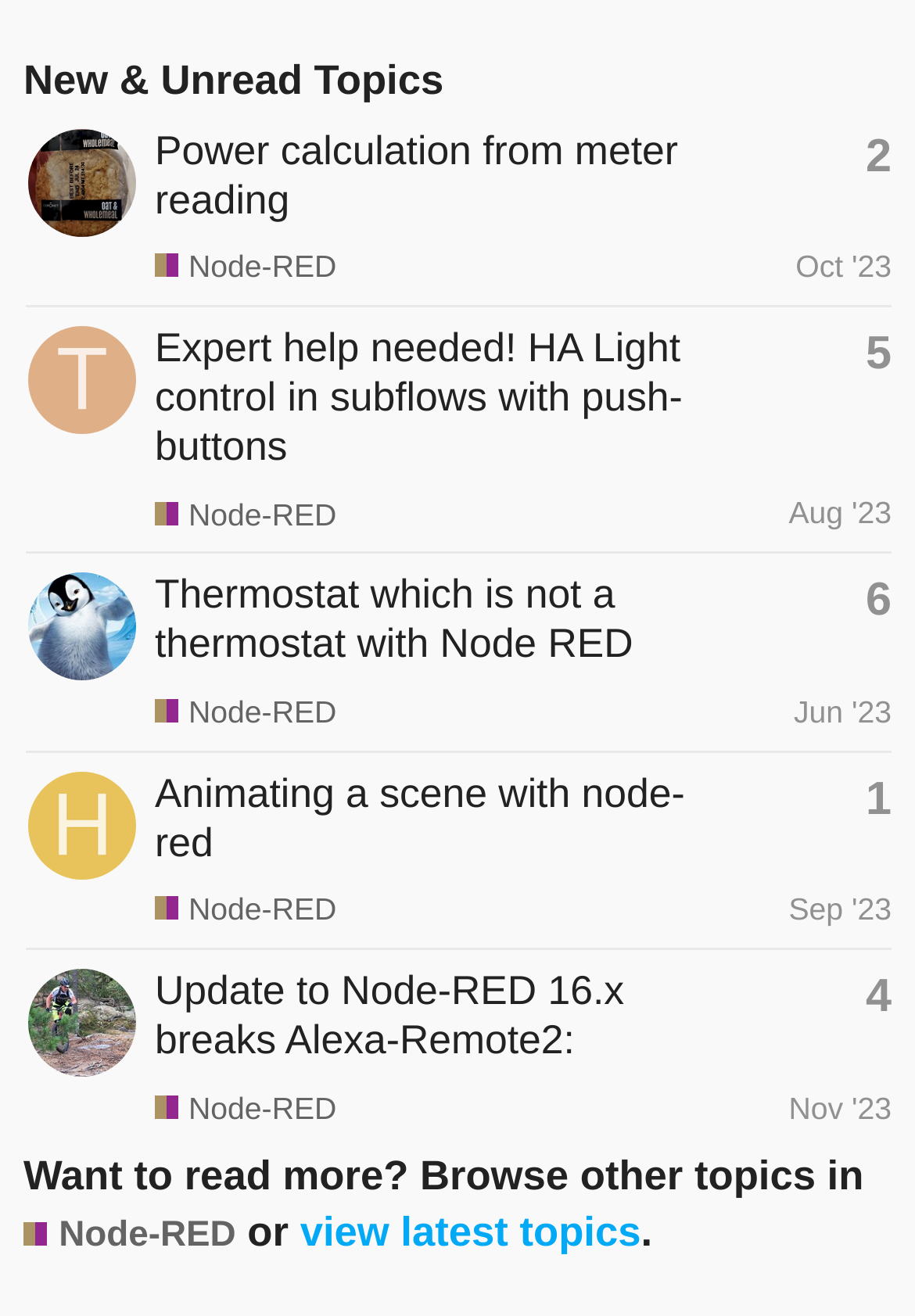How many replies does the topic 'Power calculation from meter reading' have?
Make sure to answer the question with a detailed and comprehensive explanation.

The topic 'Power calculation from meter reading' has 2 replies, which is indicated by the generic element with the text 'This topic has 2 replies' next to the topic title.